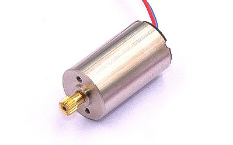Capture every detail in the image and describe it fully.

This image features a 12mm diameter, 20mm length, 6V coreless brushless motor, notable for its compact design. The motor is cylindrical, showcasing a metallic finish with a yellow shaft protruding from one end, which is typically used for connecting to mechanical components. Two wires, in red and black, extend from the base, enabling electrical connection for operation. This type of motor is commonly employed in various applications, including robotics, drones, and small machinery, due to its efficient performance and lightweight design. The image is cleanly presented on a white background, emphasizing the motor's details and material quality.